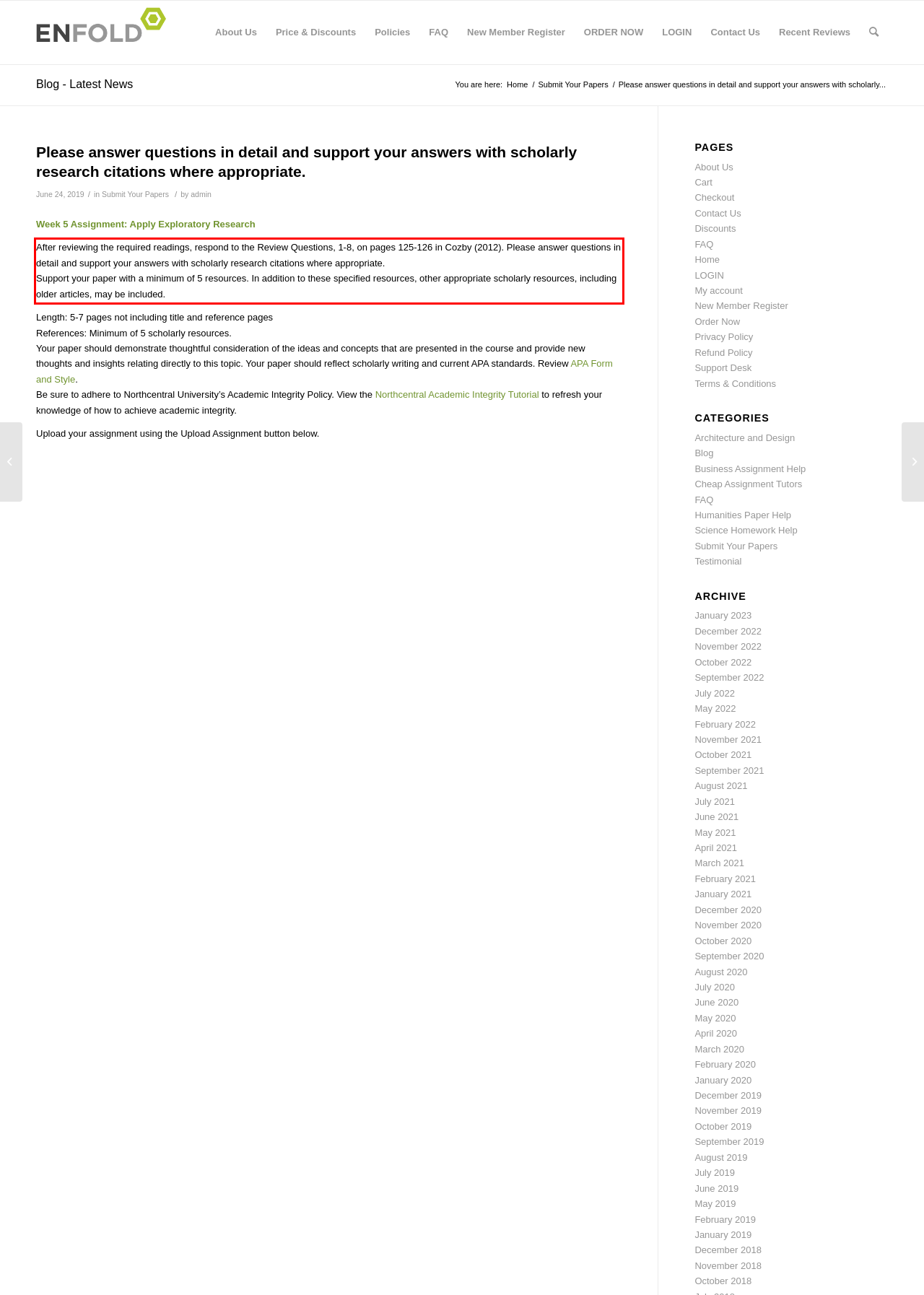You are presented with a screenshot containing a red rectangle. Extract the text found inside this red bounding box.

After reviewing the required readings, respond to the Review Questions, 1-8, on pages 125-126 in Cozby (2012). Please answer questions in detail and support your answers with scholarly research citations where appropriate. Support your paper with a minimum of 5 resources. In addition to these specified resources, other appropriate scholarly resources, including older articles, may be included.